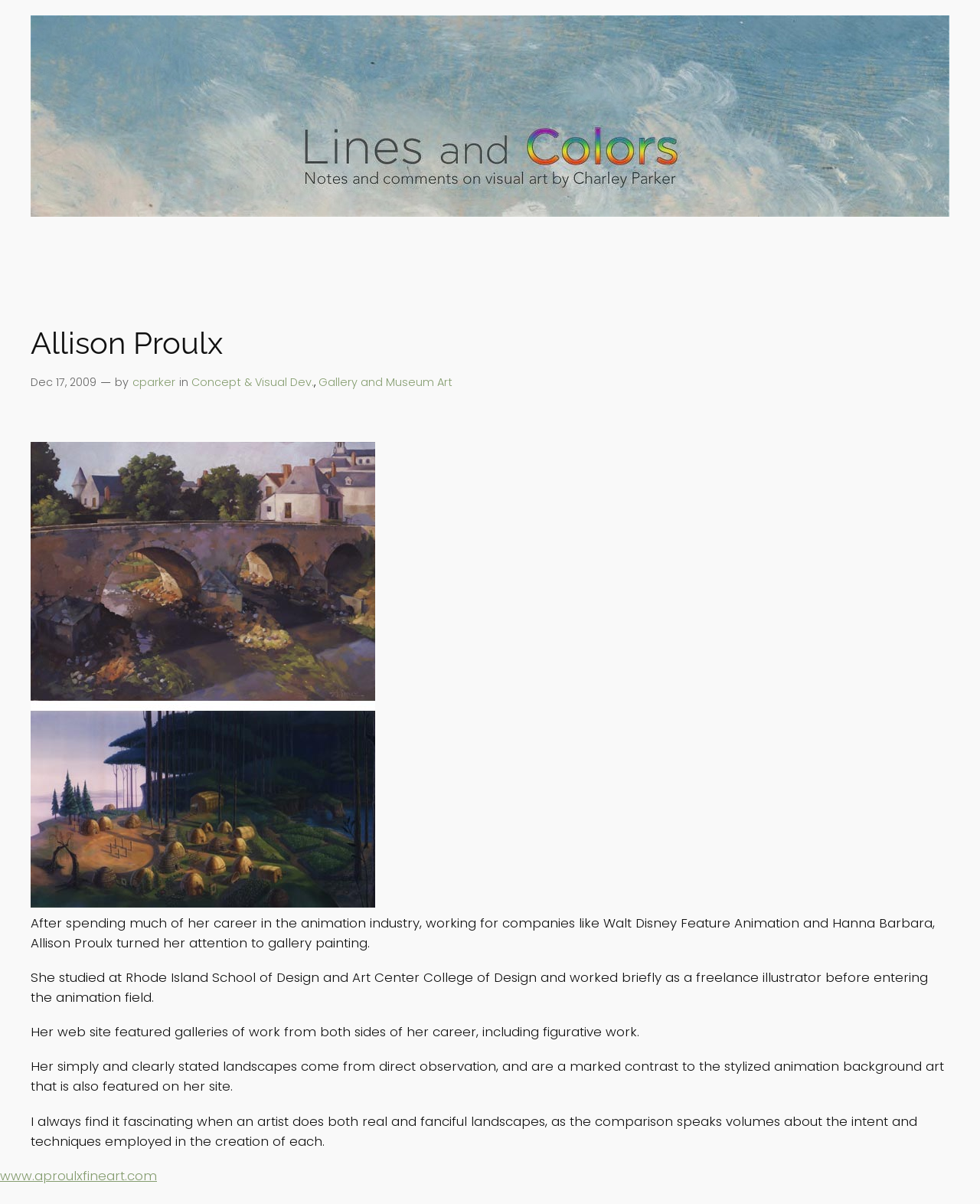Provide the bounding box coordinates for the specified HTML element described in this description: "Dec 17, 2009". The coordinates should be four float numbers ranging from 0 to 1, in the format [left, top, right, bottom].

[0.031, 0.311, 0.098, 0.324]